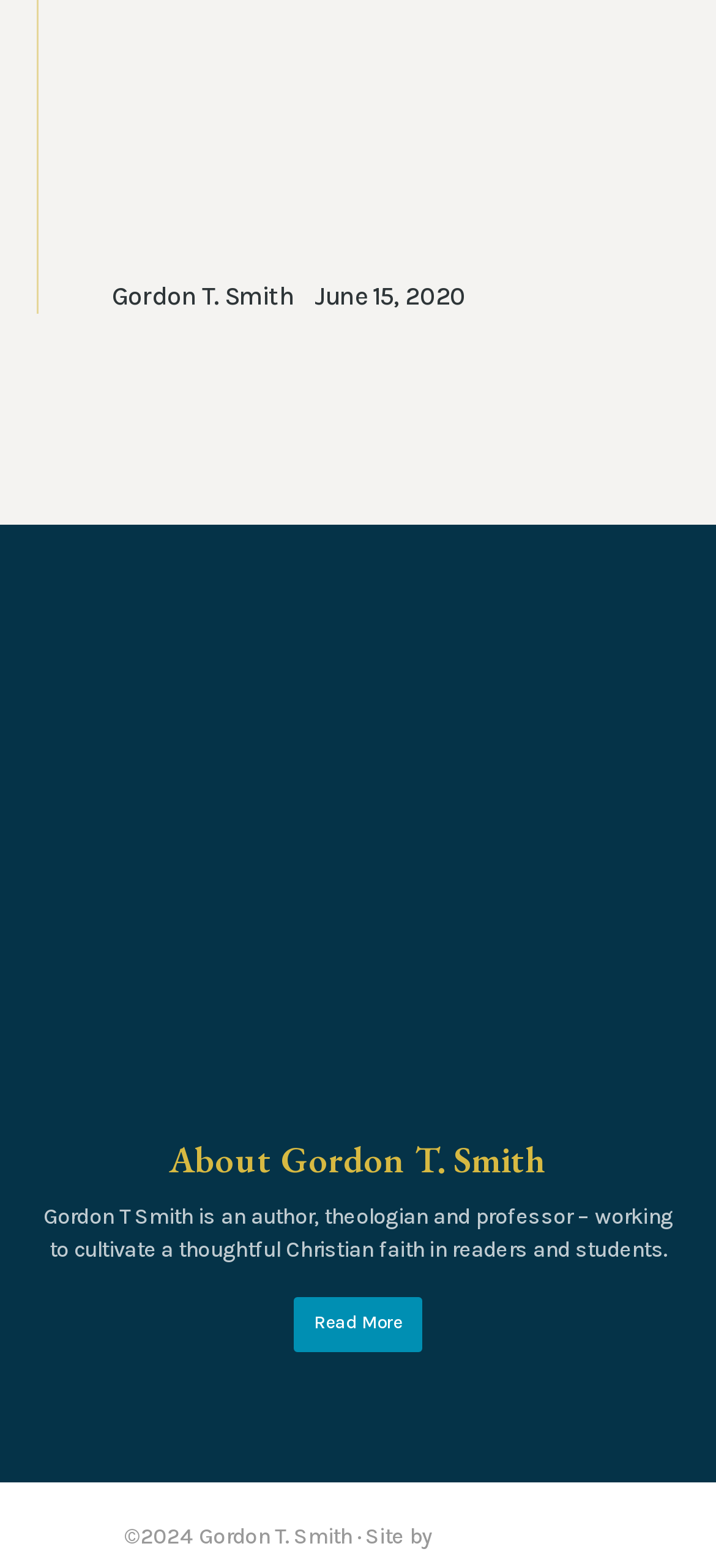Find and provide the bounding box coordinates for the UI element described with: "Section 34".

None